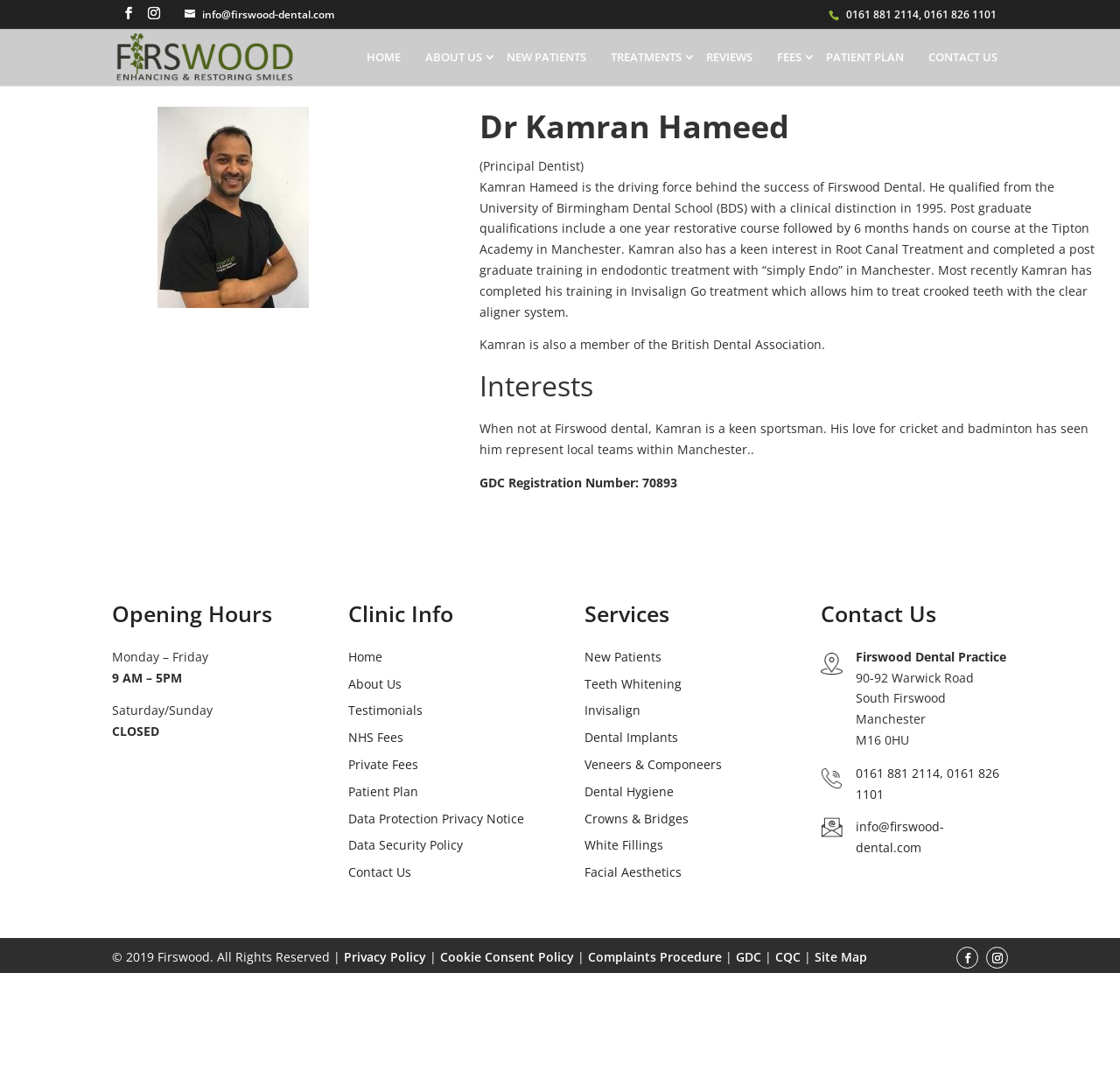What is the name of the dental school Dr. Kamran Hameed attended?
Based on the screenshot, answer the question with a single word or phrase.

University of Birmingham Dental School